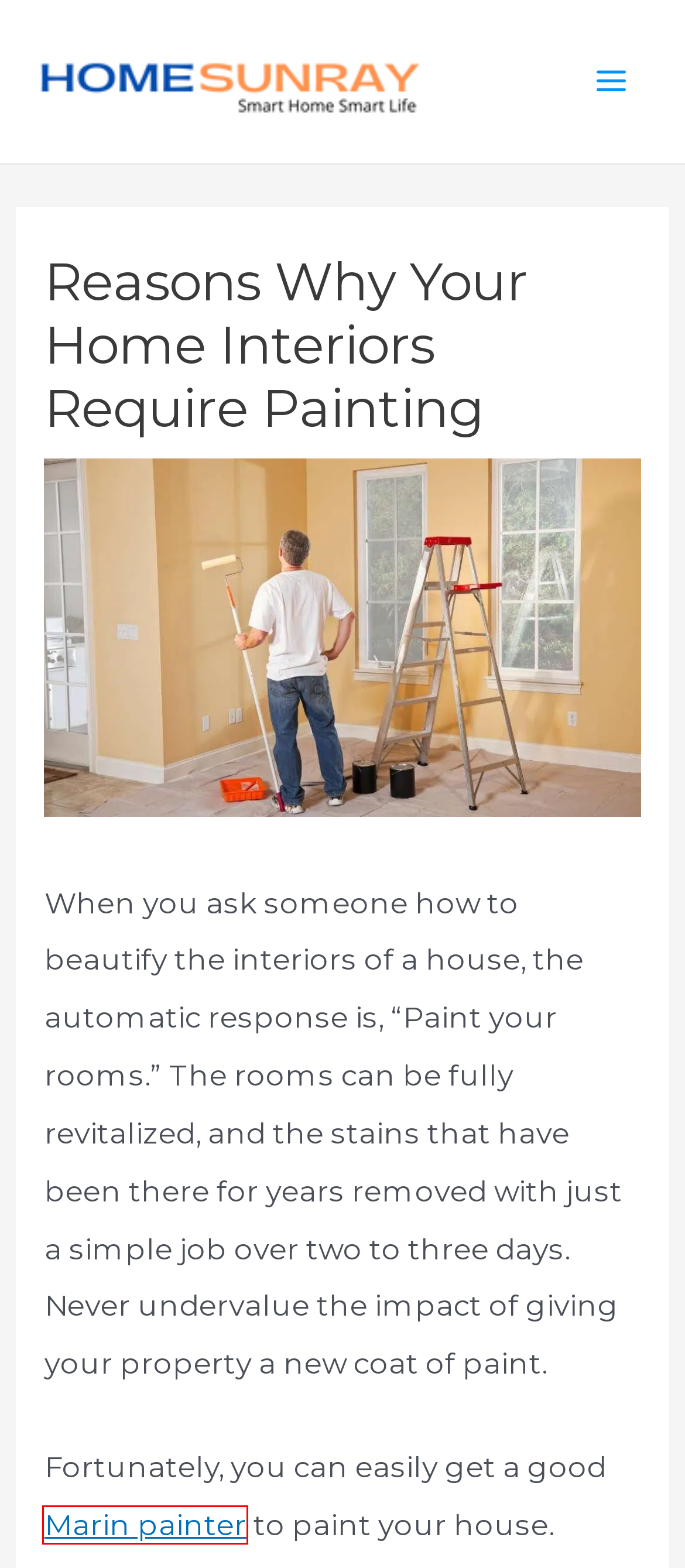You are given a screenshot of a webpage with a red bounding box around an element. Choose the most fitting webpage description for the page that appears after clicking the element within the red bounding box. Here are the candidates:
A. Light Archives - Home Sunray
B. Maximising Yield: Expert Tips for Thriving Strawberry Plants
C. 5 Quick Fixes to Boost Energy Efficiency at Home
D. How To Determine If It Is Time For A Bathroom Remodel
E. Home Sunray - Smart Home Guide
F. Bathroom Archives - Home Sunray
G. Fresh Coat Painters Serving Marin | Painting Services
H. Blog Archives - Home Sunray

G